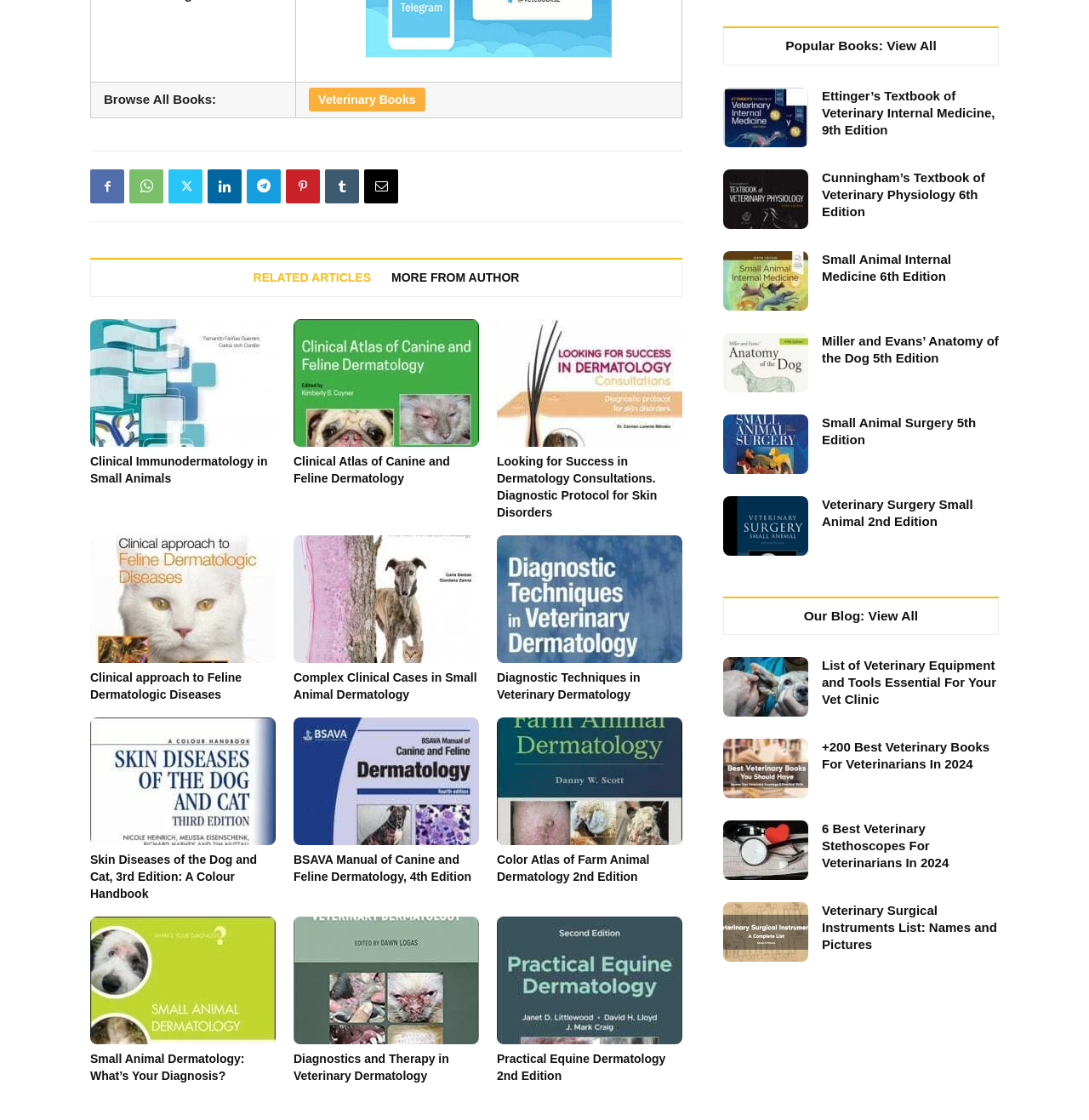Determine the bounding box coordinates of the clickable region to execute the instruction: "Read more about Clinical Atlas of Canine and Feline Dermatology". The coordinates should be four float numbers between 0 and 1, denoted as [left, top, right, bottom].

[0.27, 0.285, 0.44, 0.399]